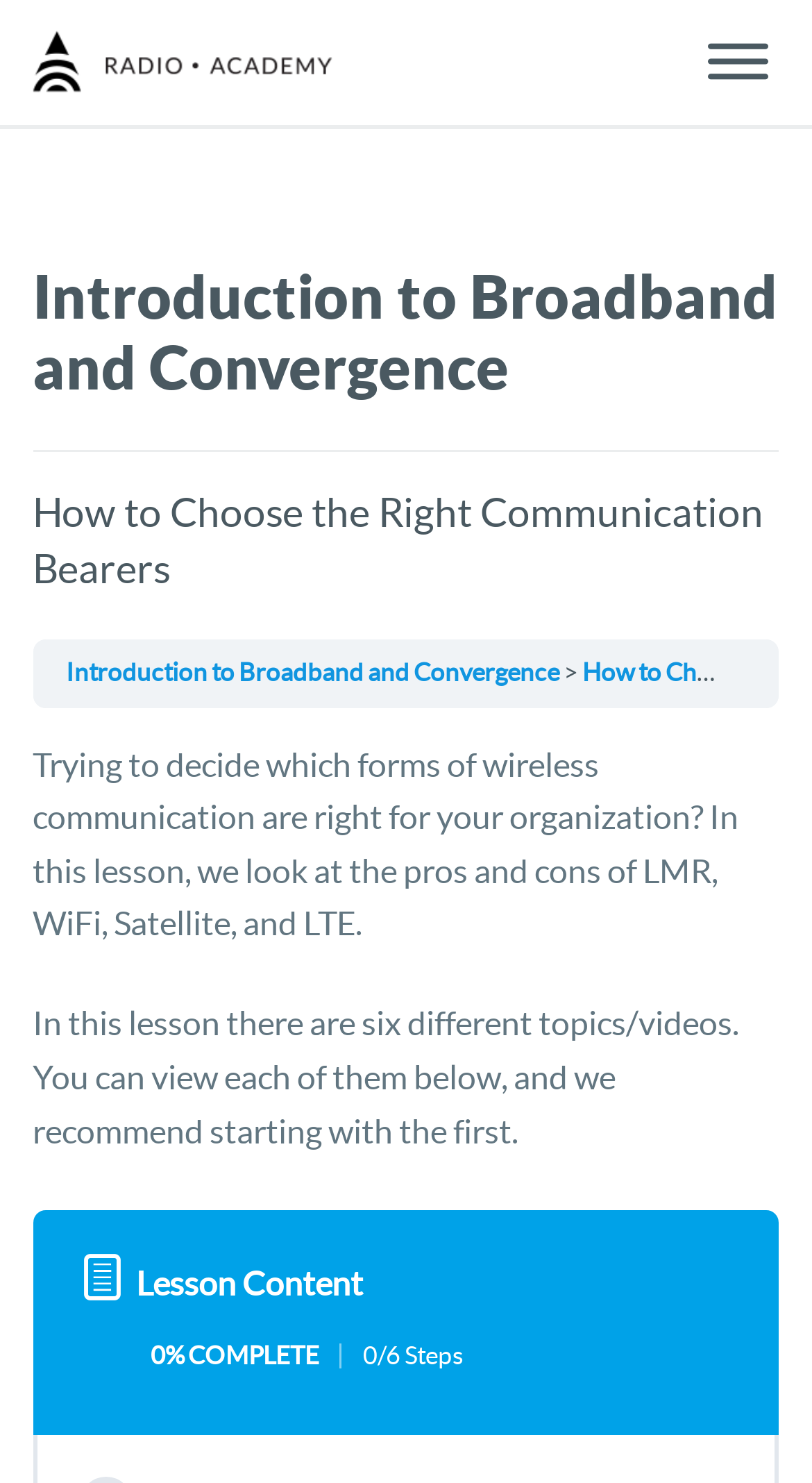Using the details from the image, please elaborate on the following question: How many steps are in this lesson?

The number of steps in this lesson is 6, as indicated by the StaticText element '0/6 Steps' which shows the progress of the lesson.